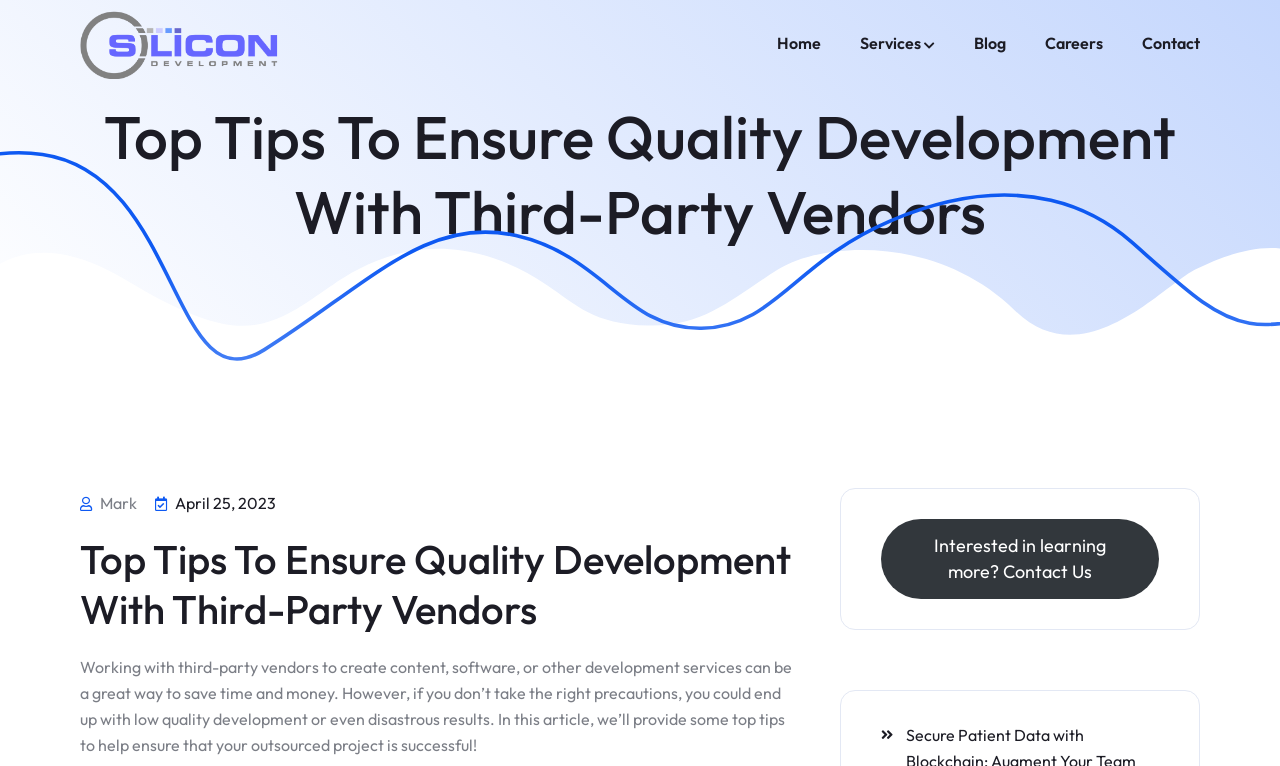Generate a thorough caption that explains the contents of the webpage.

The webpage is about ensuring quality development with third-party vendors. At the top left, there is a logo of "Silicon Development" which is also a link. On the top right, there are five links: "Home", "Services", "Blog", "Careers", and "Contact", arranged horizontally.

Below the logo, there is a main heading "Top Tips To Ensure Quality Development With Third-Party Vendors" that spans almost the entire width of the page. Underneath the heading, there is a byline "Mark" and a date "April 25, 2023" on the left side.

The main content of the webpage is a paragraph that discusses the importance of taking precautions when working with third-party vendors to avoid low-quality development or disastrous results. It also mentions that the article will provide top tips to ensure the success of outsourced projects.

Further down, there is a secondary heading "Top Tips To Ensure Quality Development With Third-Party Vendors" that is slightly smaller than the main heading. Below this heading, there is a call-to-action link "Interested in learning more? Contact Us" on the right side of the page.